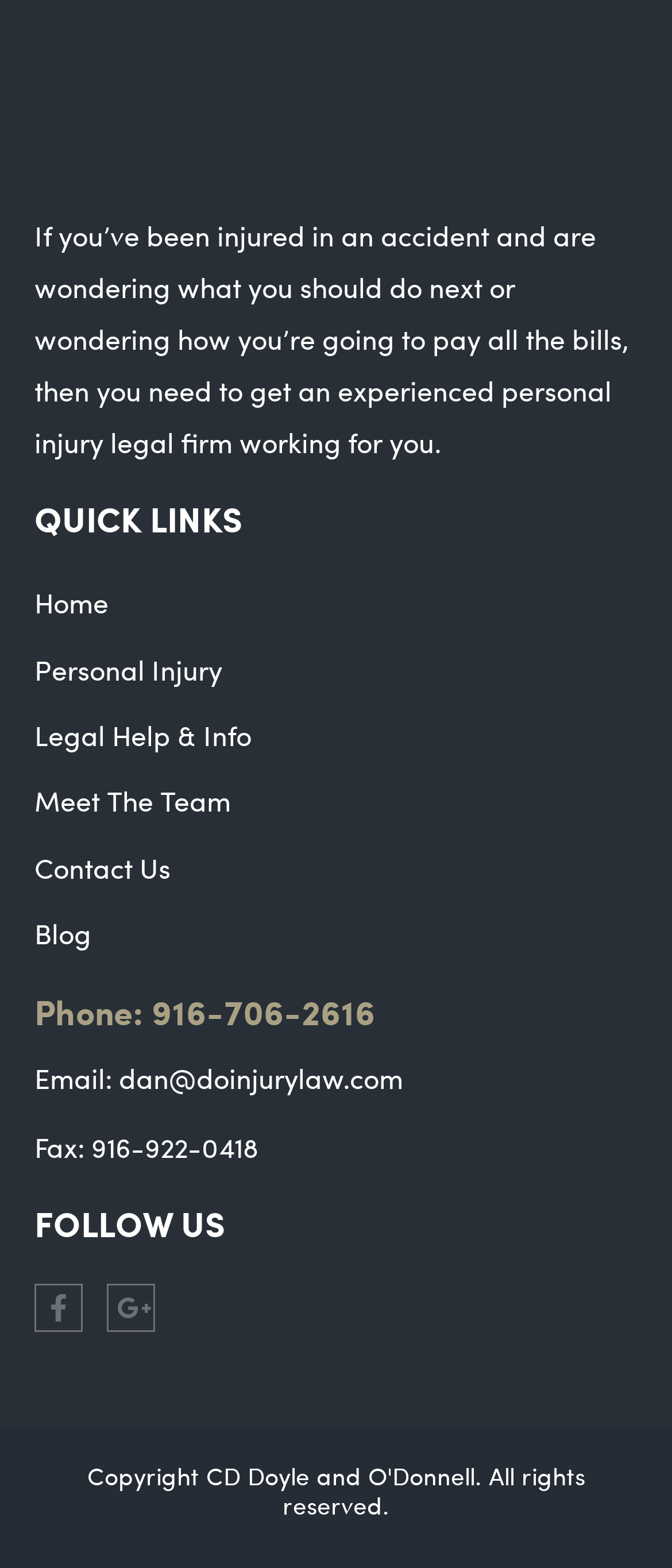Find the bounding box of the element with the following description: "916-922-0418". The coordinates must be four float numbers between 0 and 1, formatted as [left, top, right, bottom].

[0.136, 0.719, 0.385, 0.742]